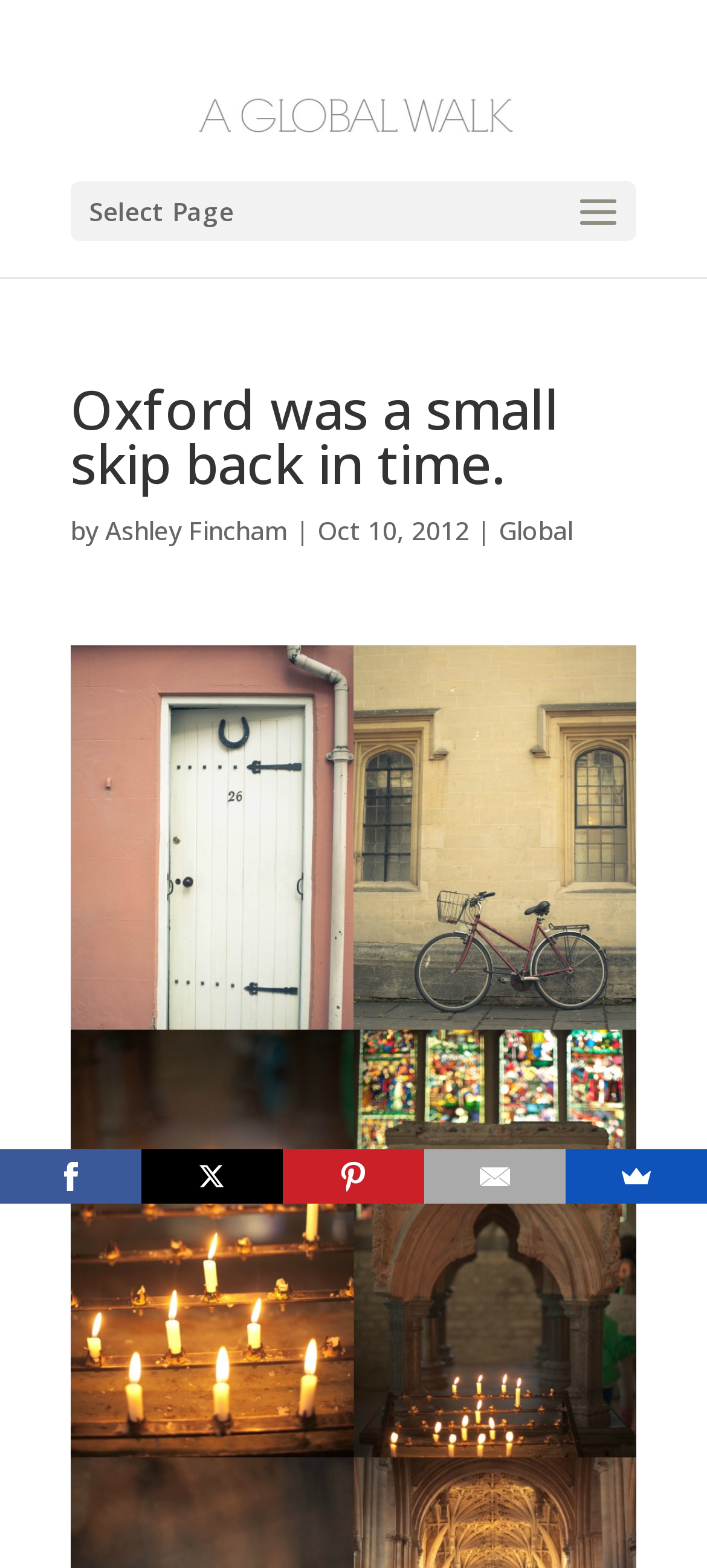Please reply with a single word or brief phrase to the question: 
What is the date of the article?

Oct 10, 2012